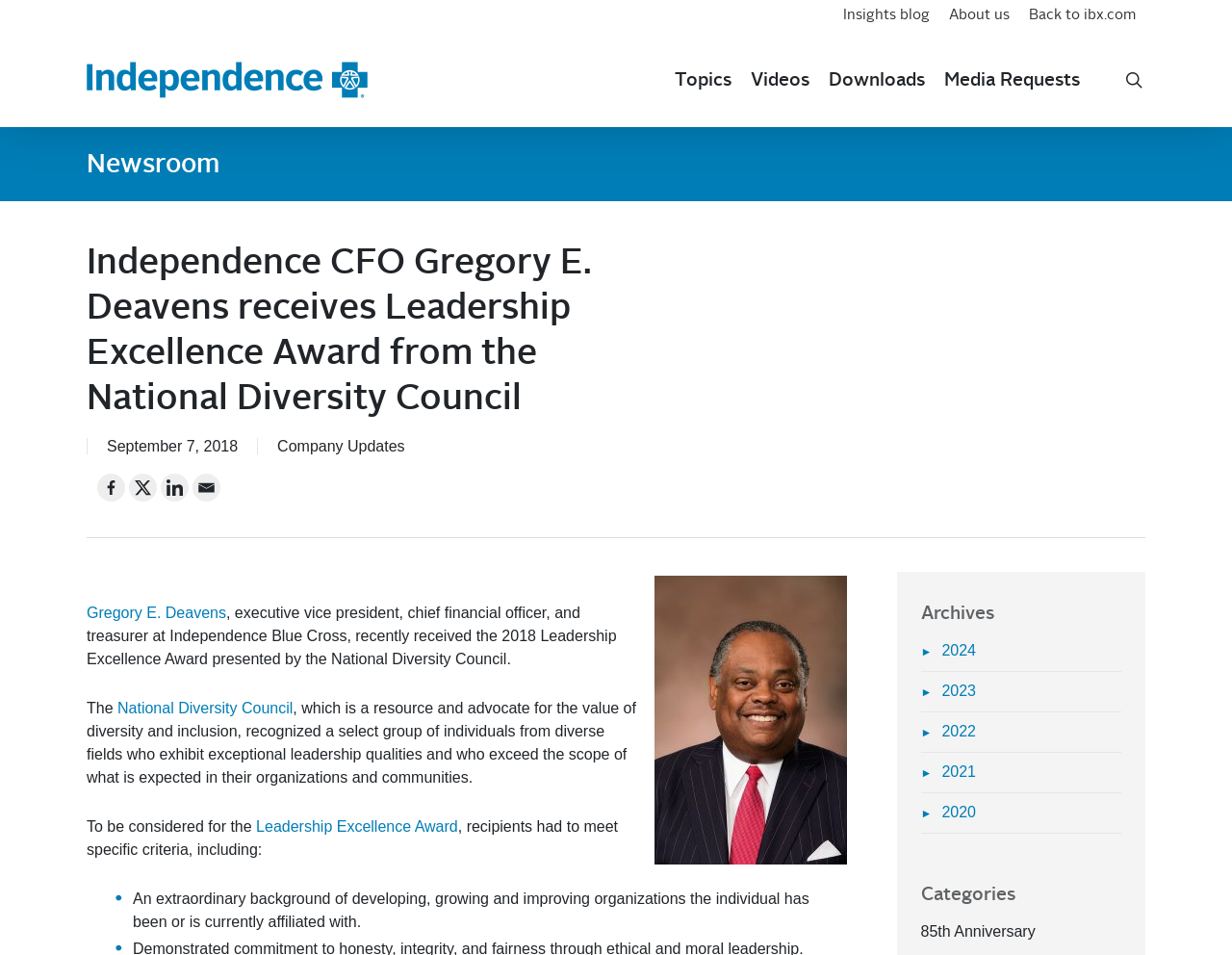Predict the bounding box coordinates of the UI element that matches this description: "alt="IBX Newsroom"". The coordinates should be in the format [left, top, right, bottom] with each value between 0 and 1.

[0.07, 0.062, 0.298, 0.105]